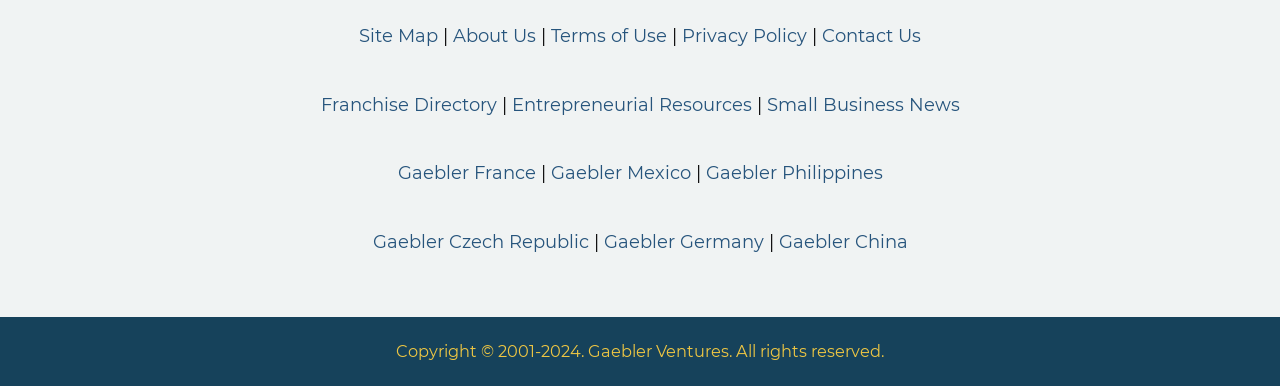What is the country associated with the link 'Gaebler France'?
Look at the image and answer the question with a single word or phrase.

France